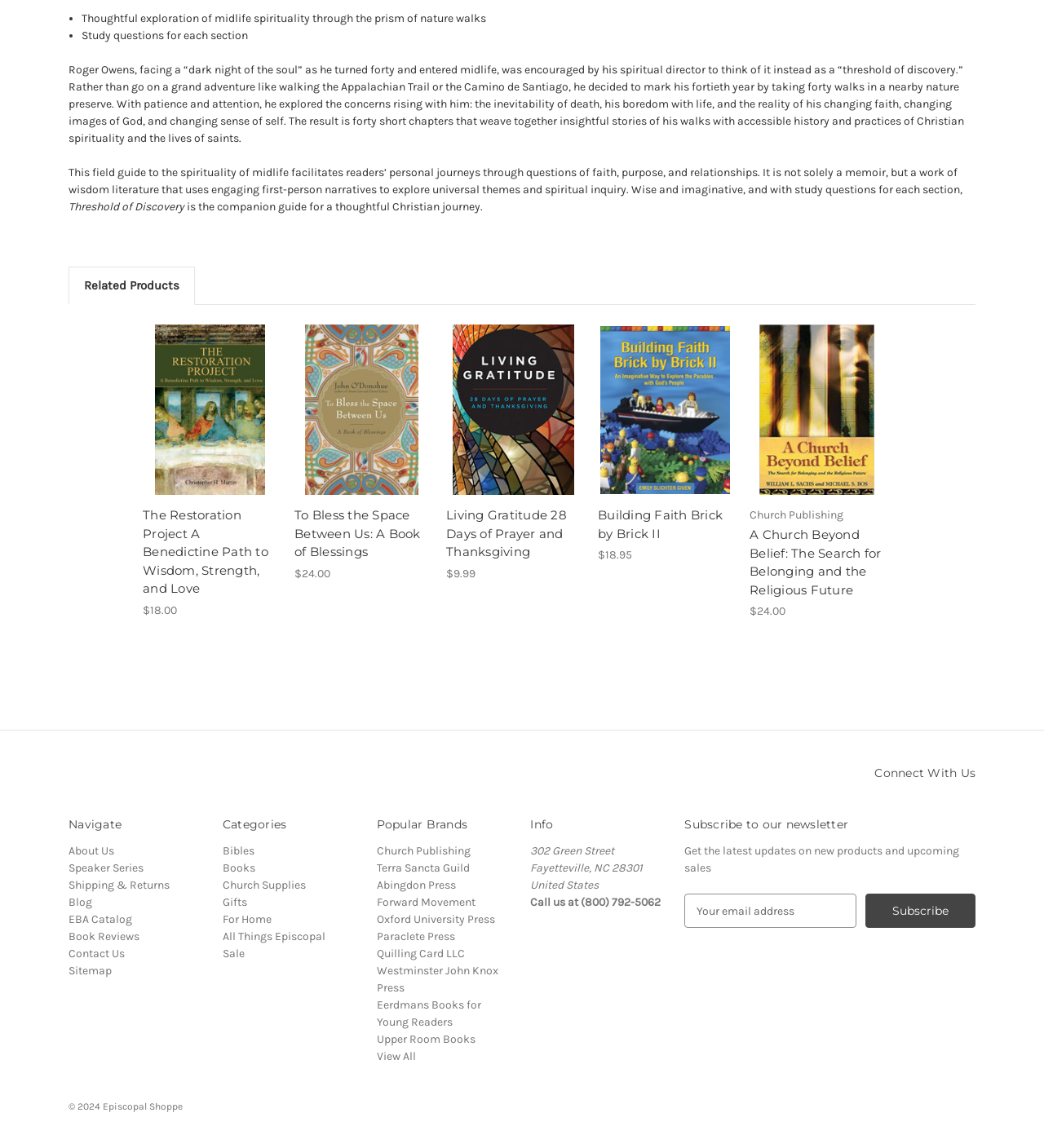Show the bounding box coordinates for the HTML element described as: "Shipping & Returns".

[0.066, 0.765, 0.162, 0.777]